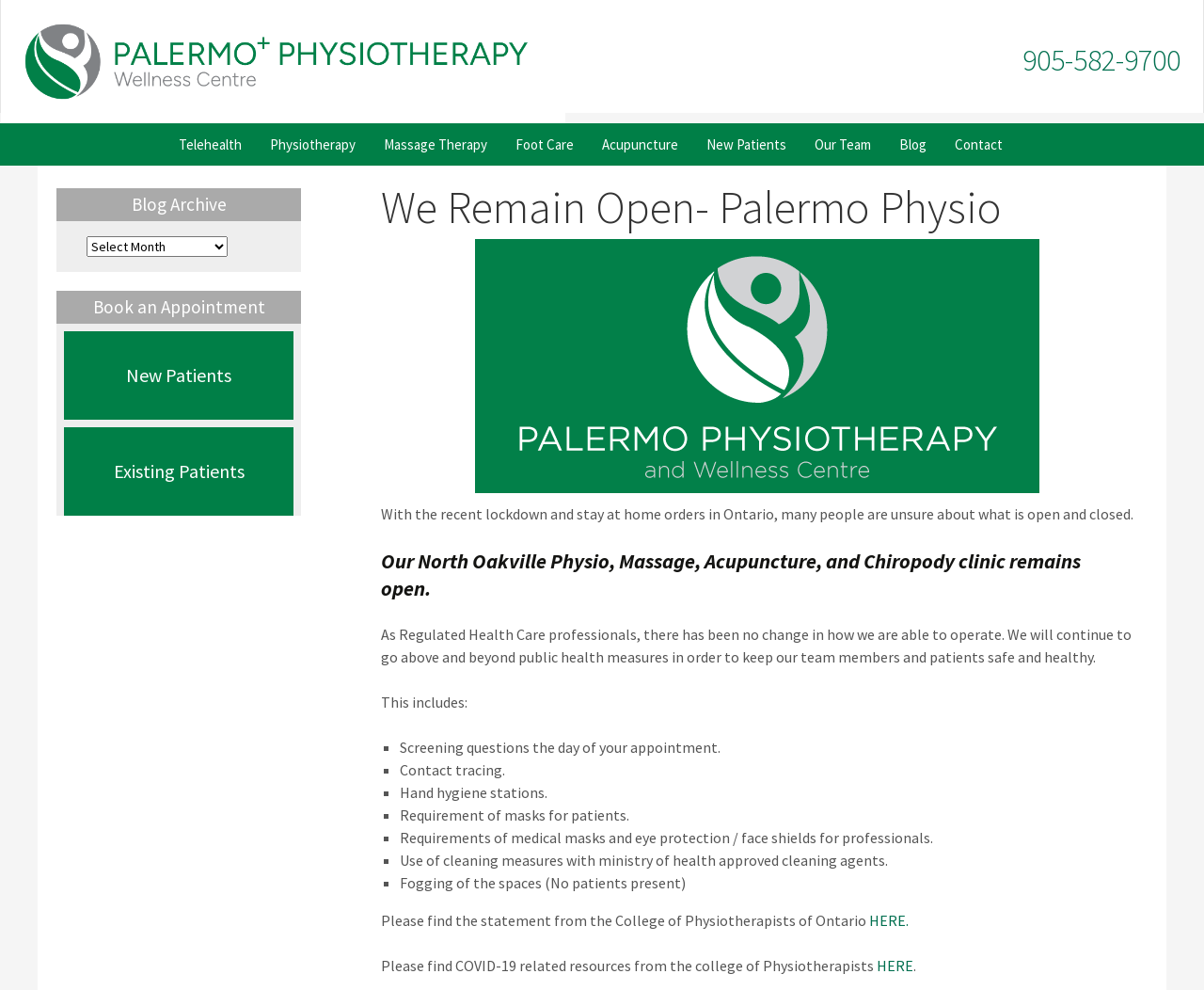Locate the coordinates of the bounding box for the clickable region that fulfills this instruction: "Get resources related to COVID-19".

[0.845, 0.168, 0.939, 0.21]